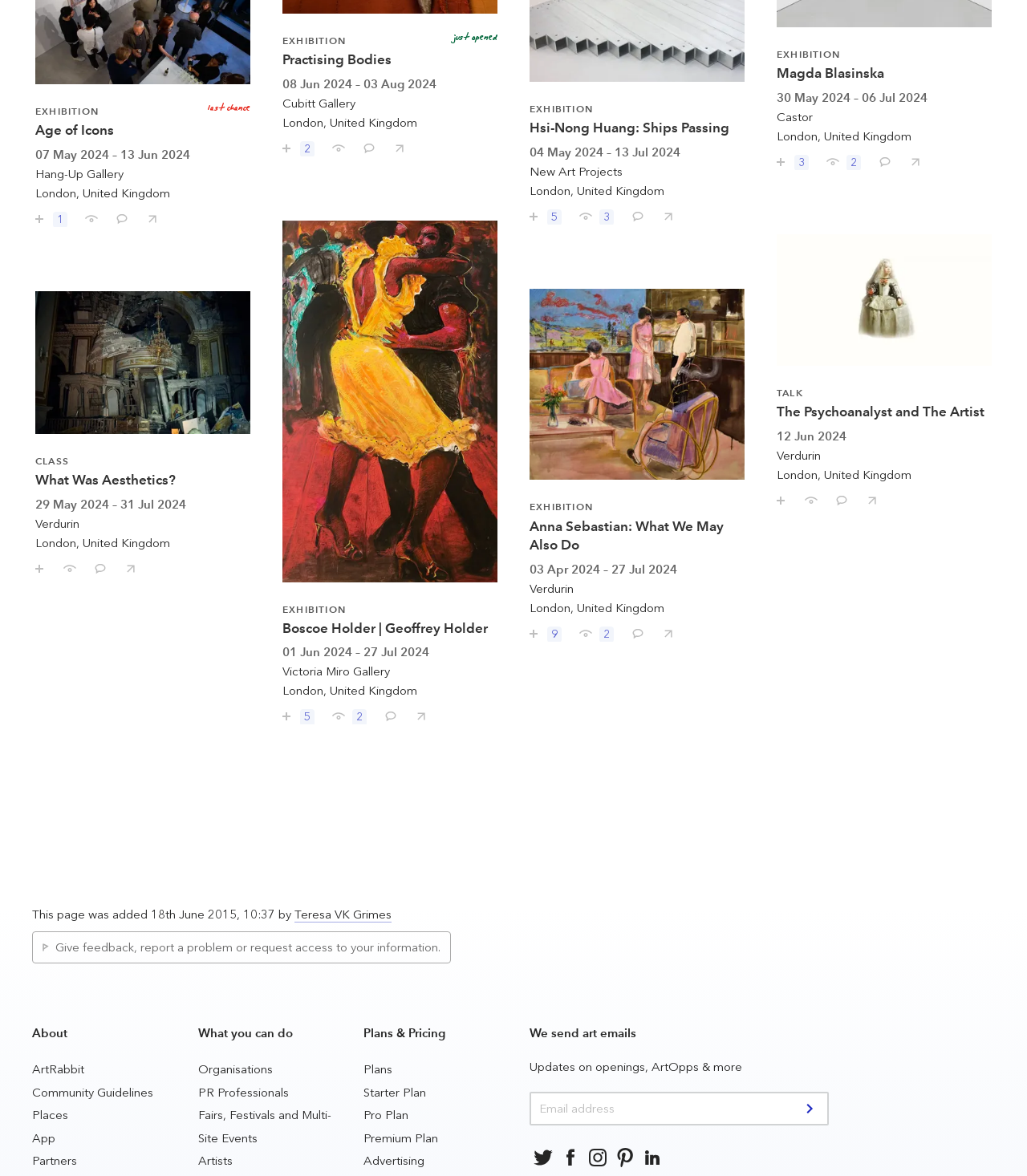What is the 'Plans & Pricing' section about?
Utilize the image to construct a detailed and well-explained answer.

The 'Plans & Pricing' section provides information about the different subscription plans offered by the website, including the Starter Plan, Pro Plan, and Premium Plan. This section is likely useful for users who want to know more about the website's subscription options and pricing.